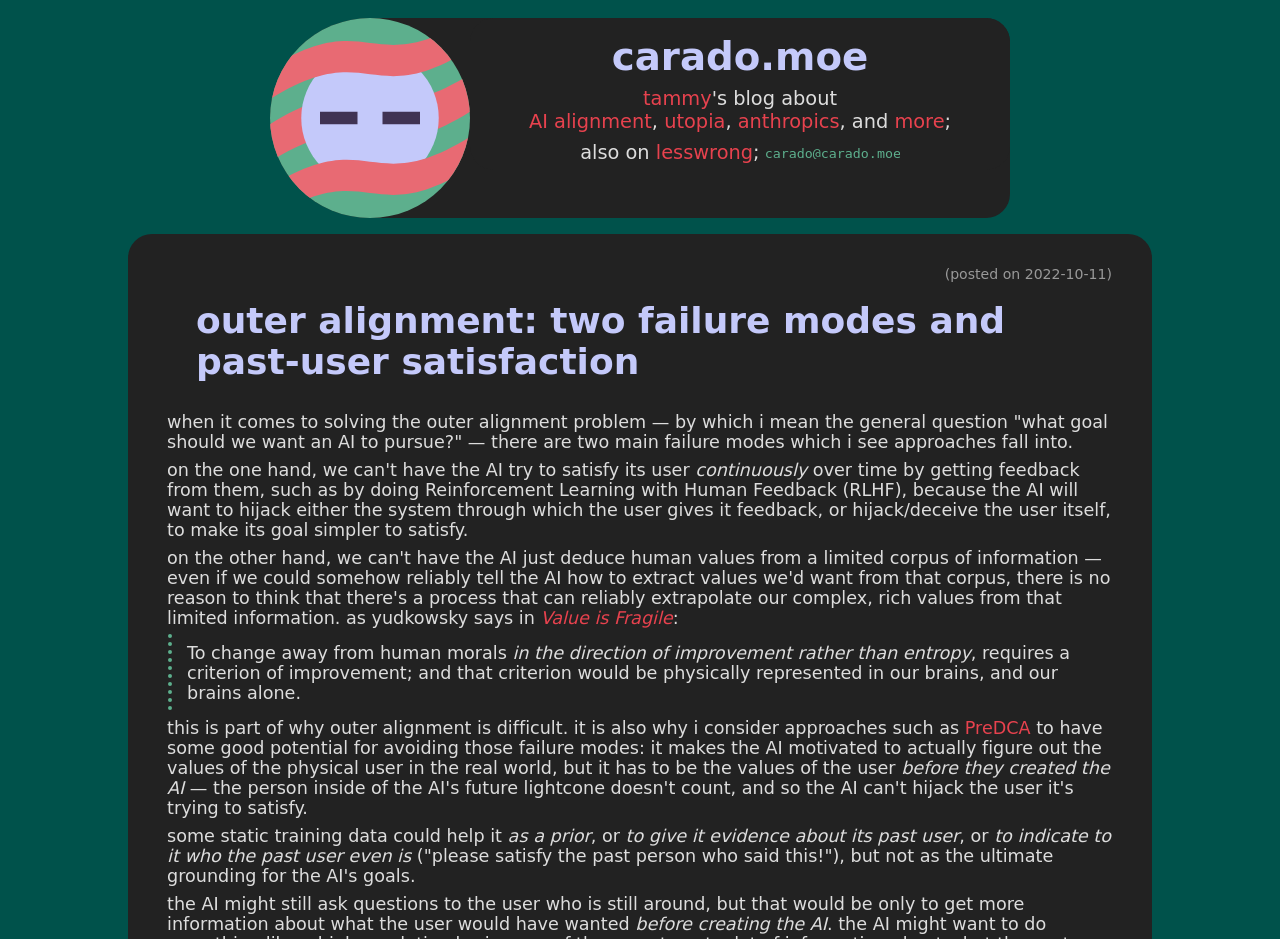Please find the bounding box coordinates of the element that must be clicked to perform the given instruction: "check the link to Value is Fragile". The coordinates should be four float numbers from 0 to 1, i.e., [left, top, right, bottom].

[0.422, 0.647, 0.526, 0.669]